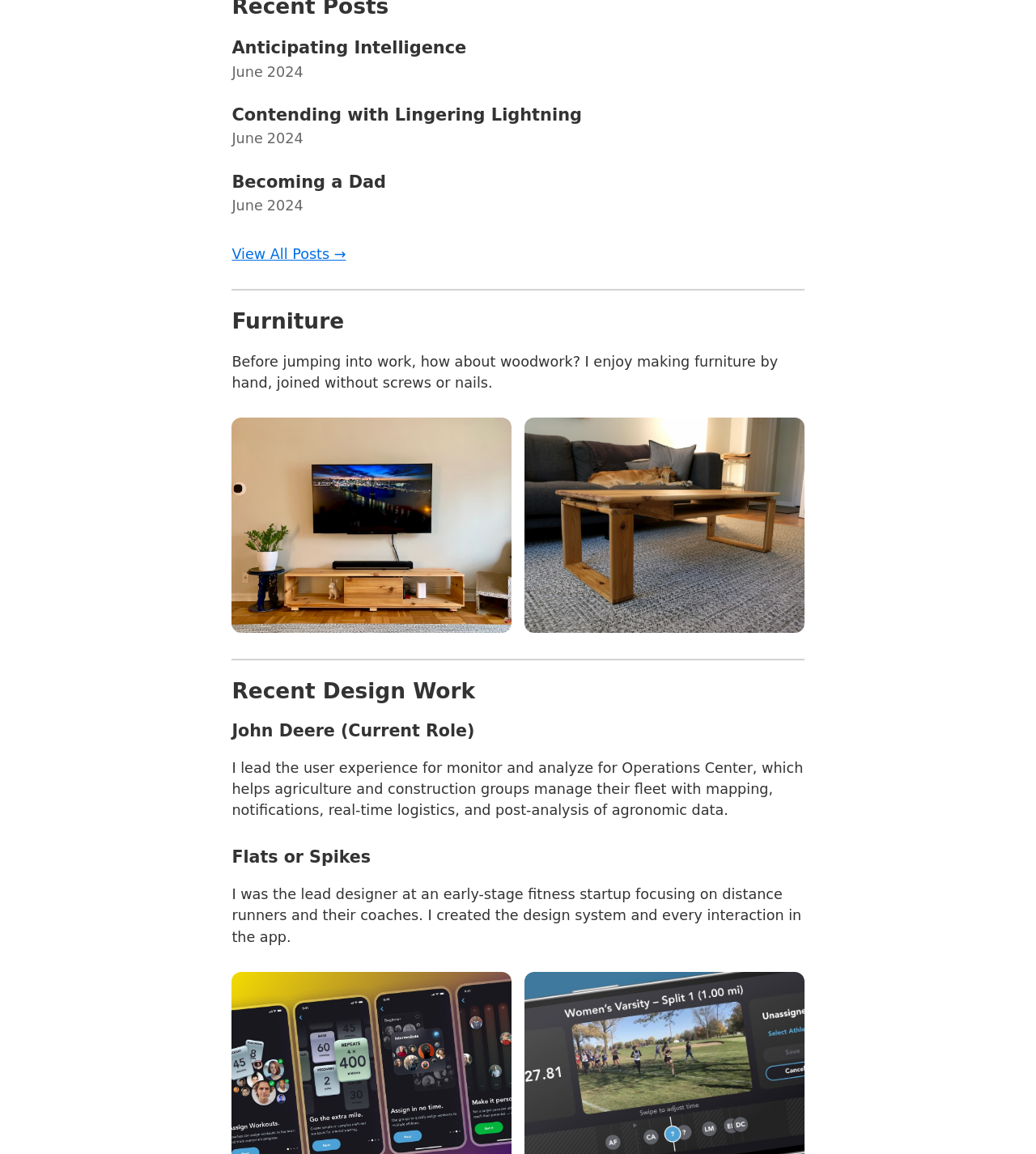Find the bounding box of the UI element described as follows: "Anticipating Intelligence".

[0.224, 0.031, 0.757, 0.053]